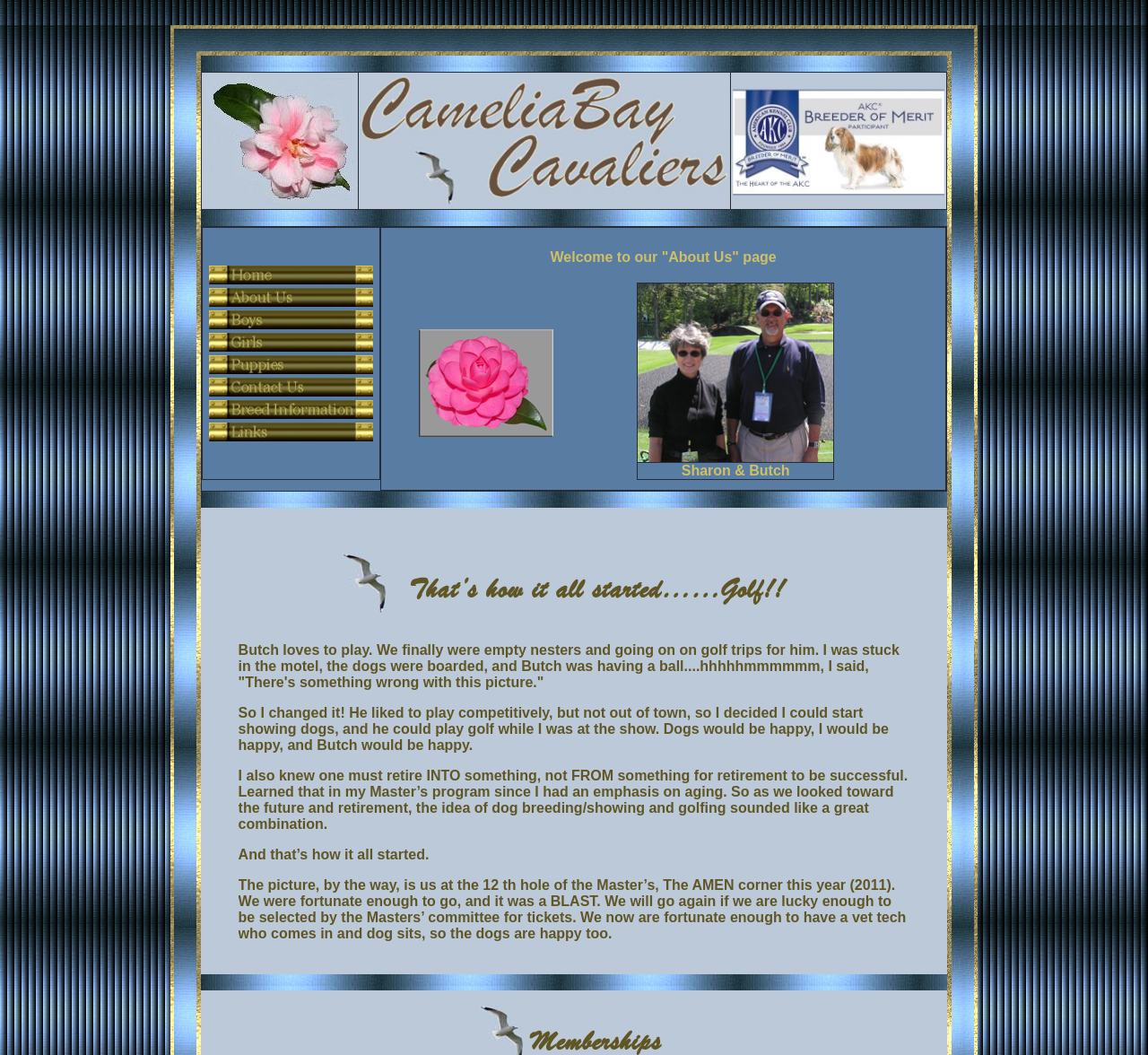Please give a short response to the question using one word or a phrase:
What is the name of the breeder?

Sharon Emmons